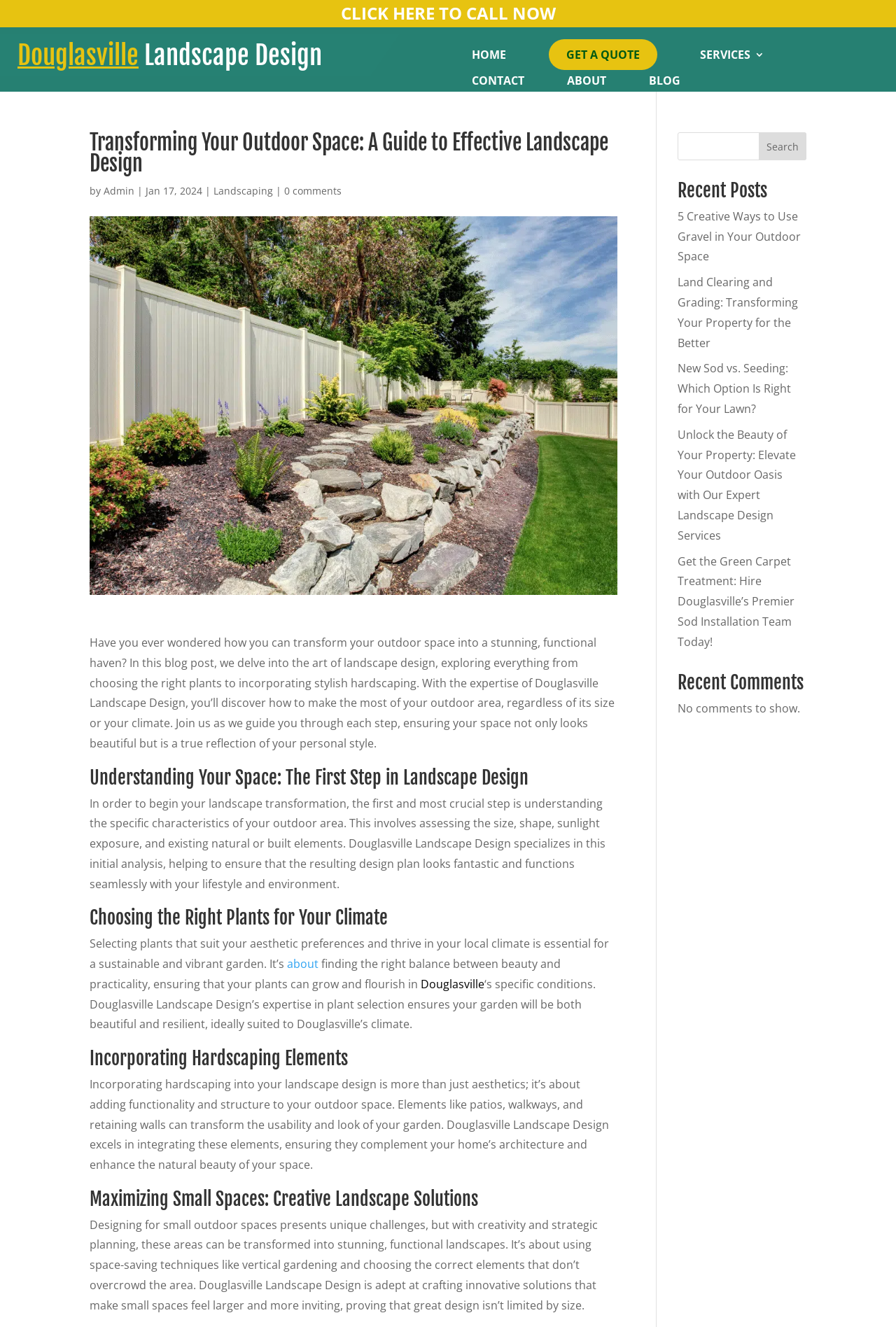Specify the bounding box coordinates of the element's area that should be clicked to execute the given instruction: "Go to the 'HOME' page". The coordinates should be four float numbers between 0 and 1, i.e., [left, top, right, bottom].

[0.526, 0.037, 0.564, 0.045]